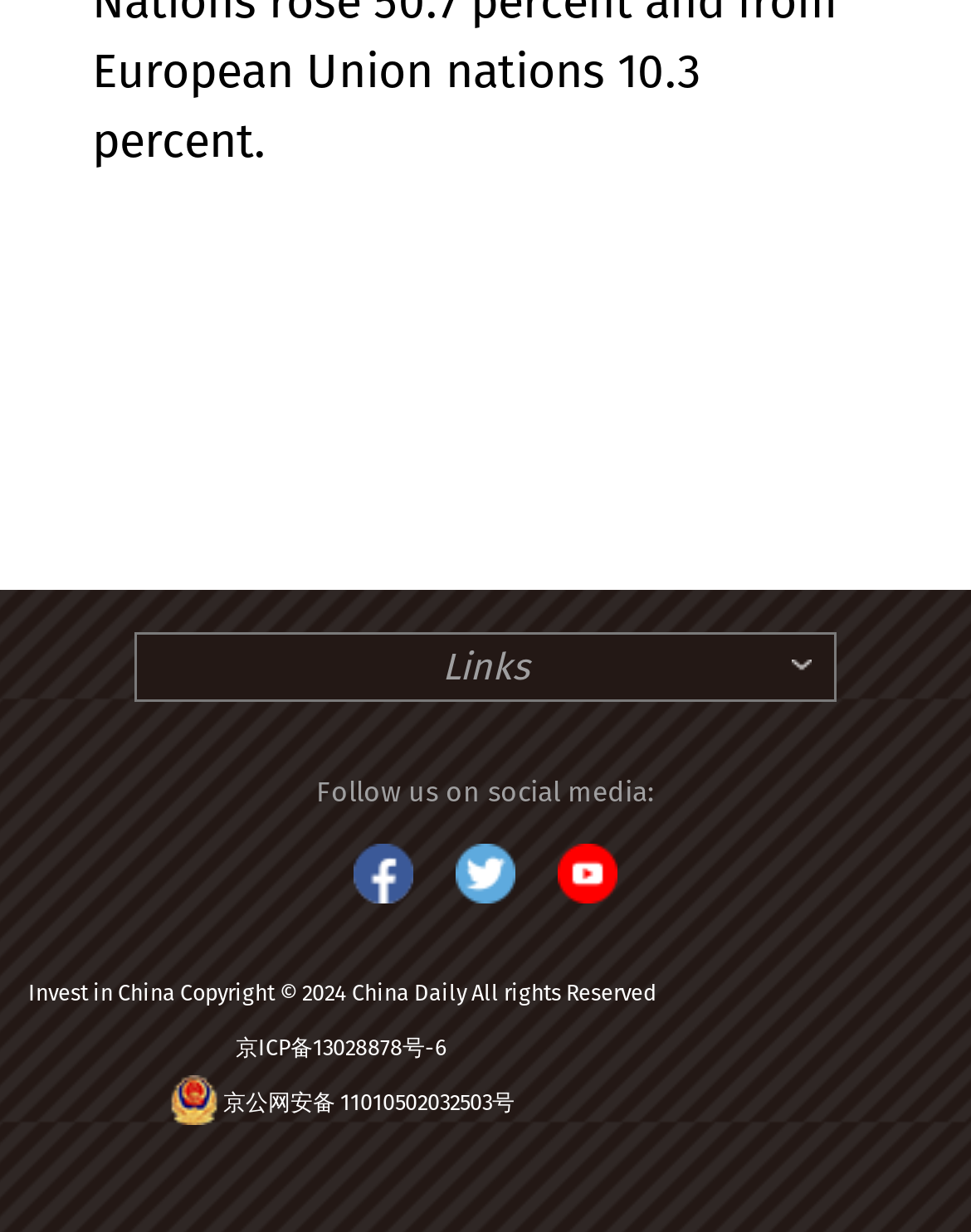Determine the bounding box coordinates in the format (top-left x, top-left y, bottom-right x, bottom-right y). Ensure all values are floating point numbers between 0 and 1. Identify the bounding box of the UI element described by: 京公网安备 11010502032503号

[0.23, 0.886, 0.53, 0.906]